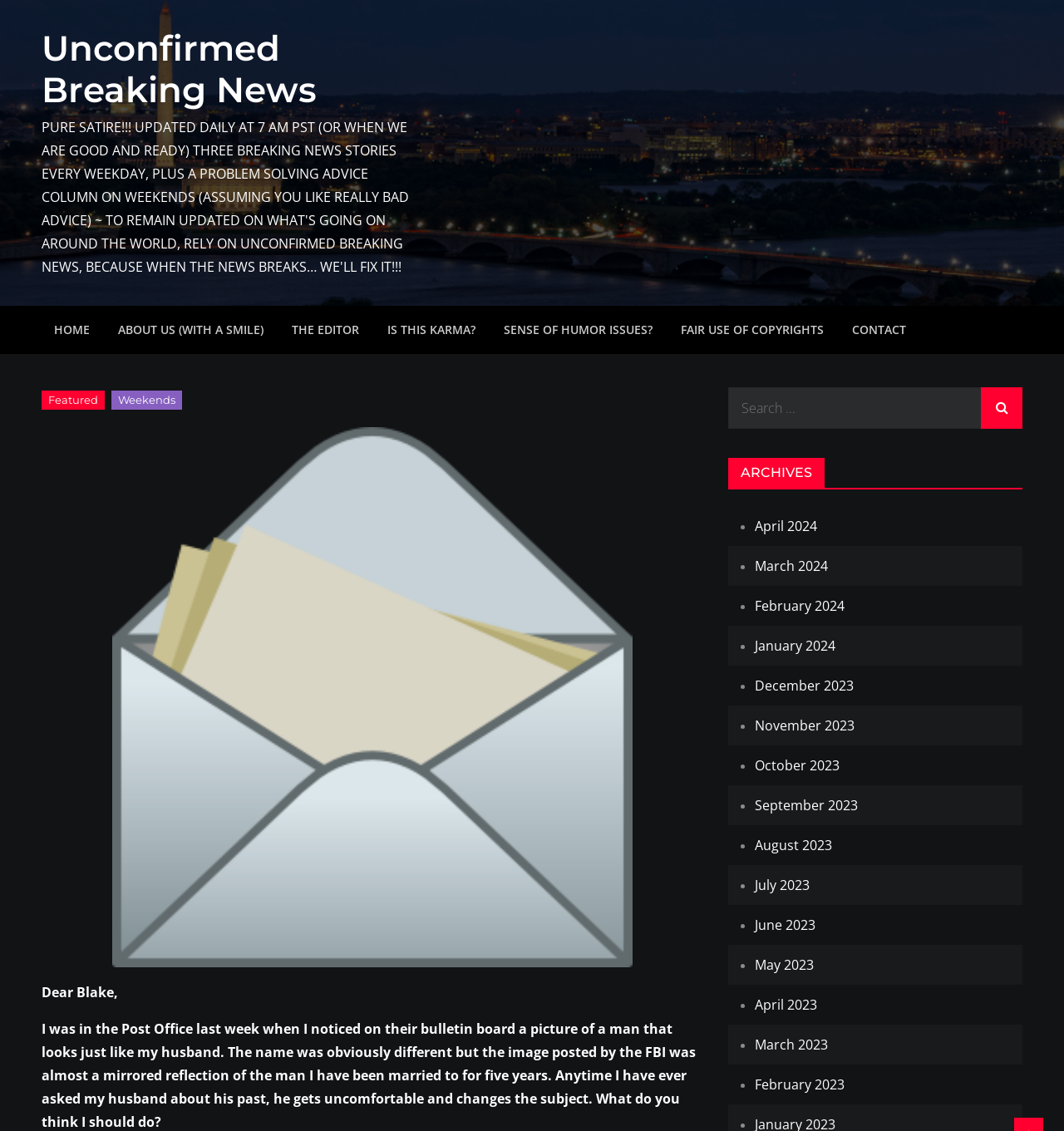Please answer the following question using a single word or phrase: 
How many archive links are available?

12